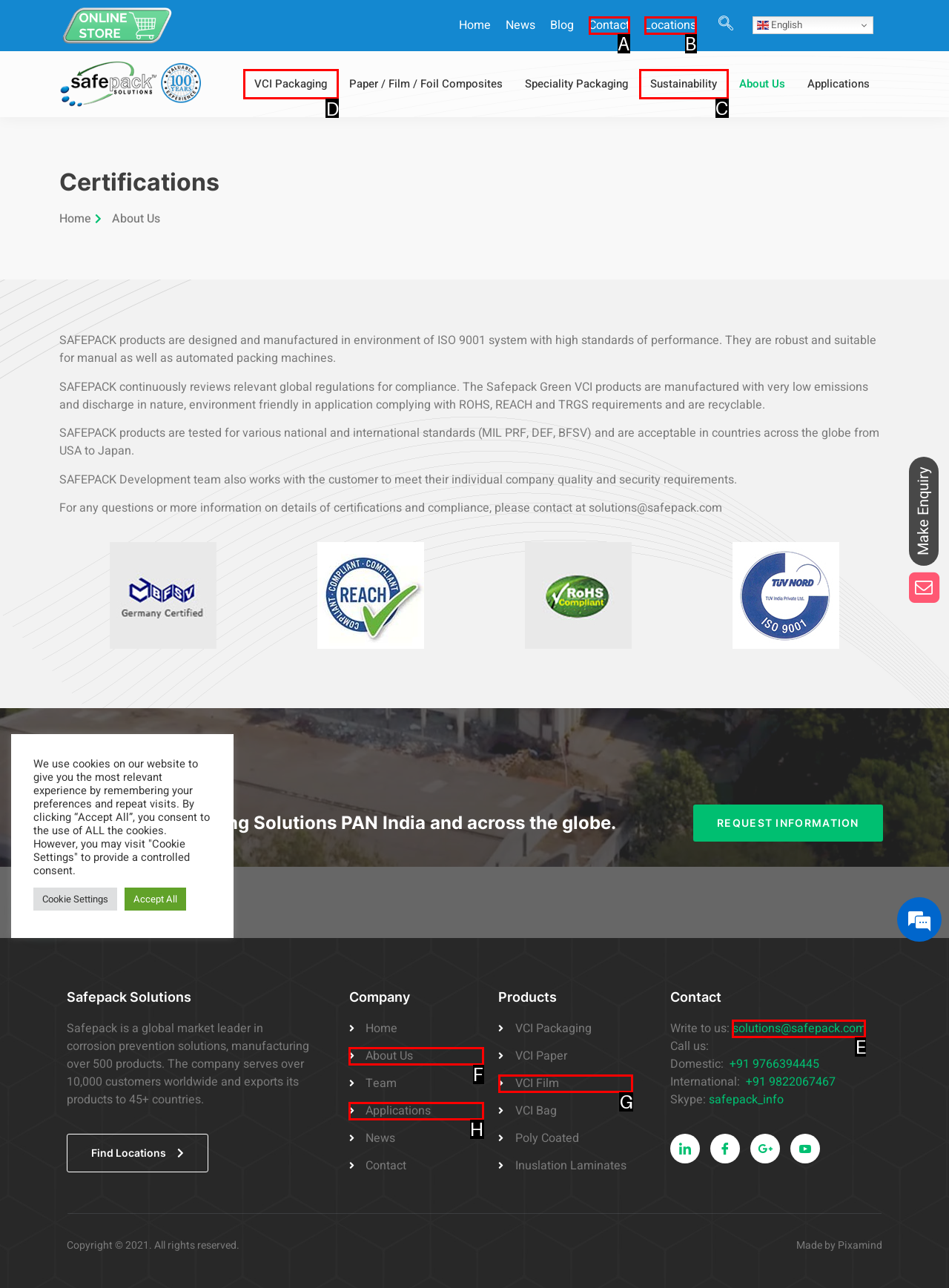Which lettered option should be clicked to perform the following task: Click the VCI Packaging link
Respond with the letter of the appropriate option.

D